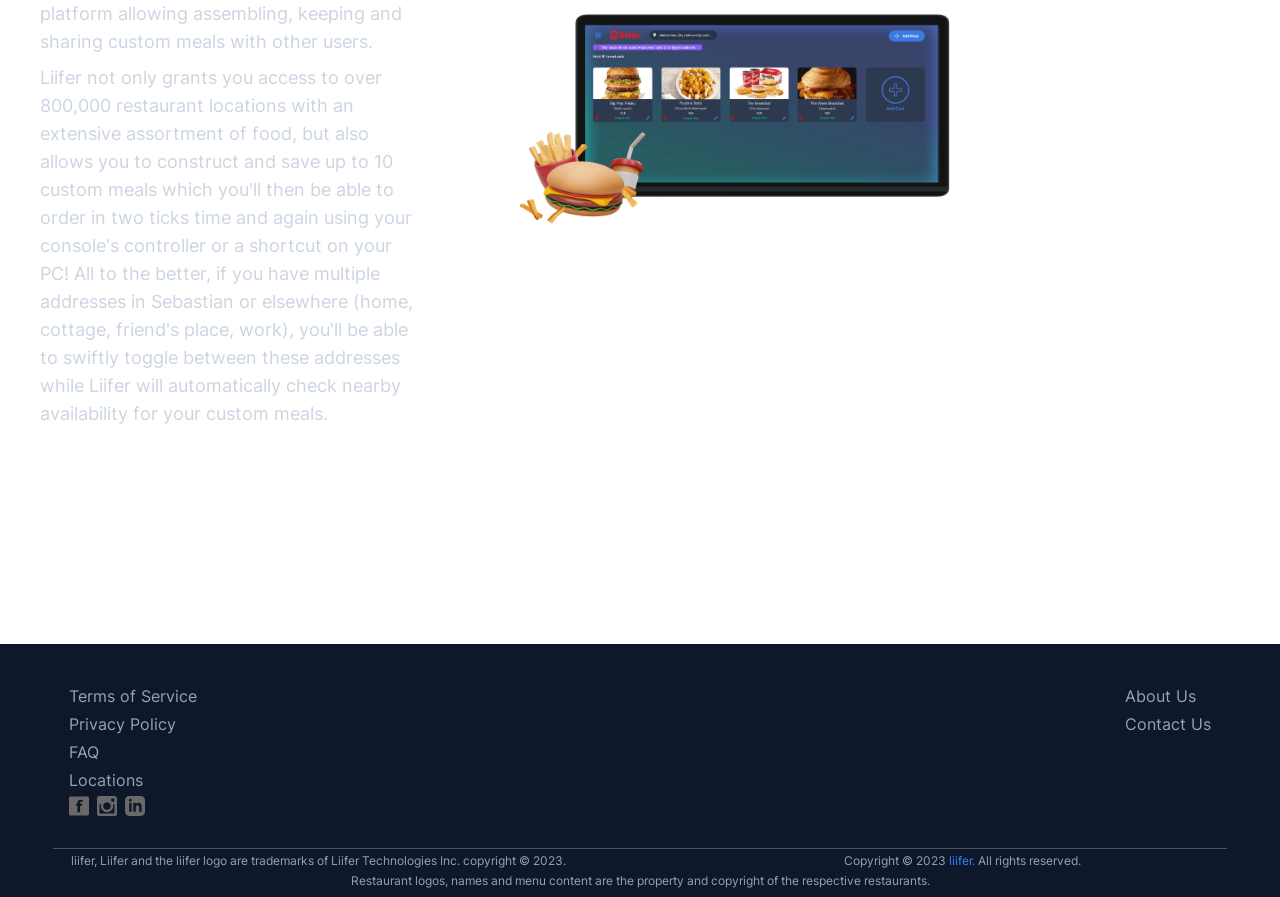What is the name of the company?
Answer the question with a single word or phrase, referring to the image.

Liifer